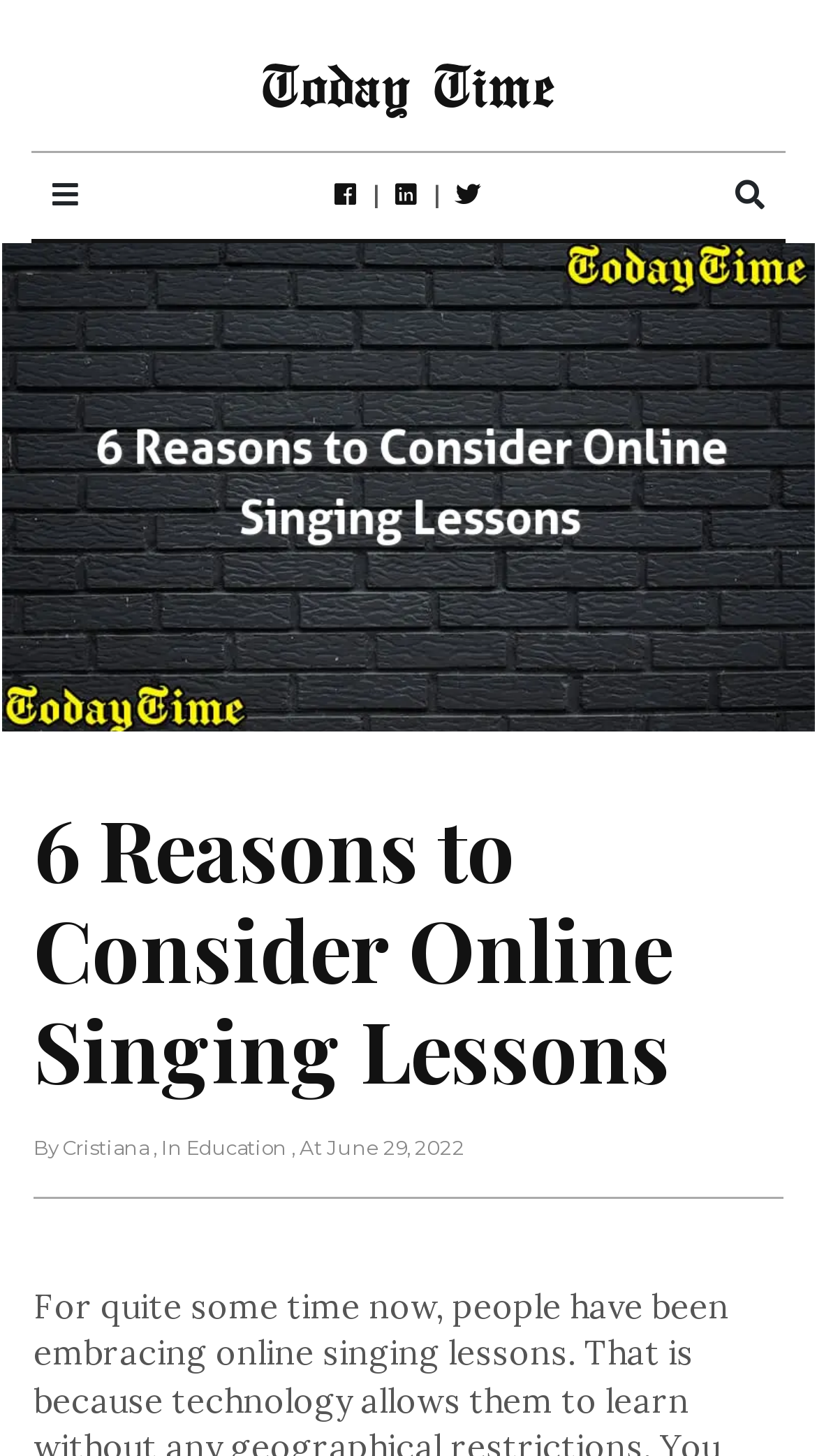Determine the bounding box coordinates for the HTML element mentioned in the following description: "Today Time". The coordinates should be a list of four floats ranging from 0 to 1, represented as [left, top, right, bottom].

[0.321, 0.032, 0.679, 0.083]